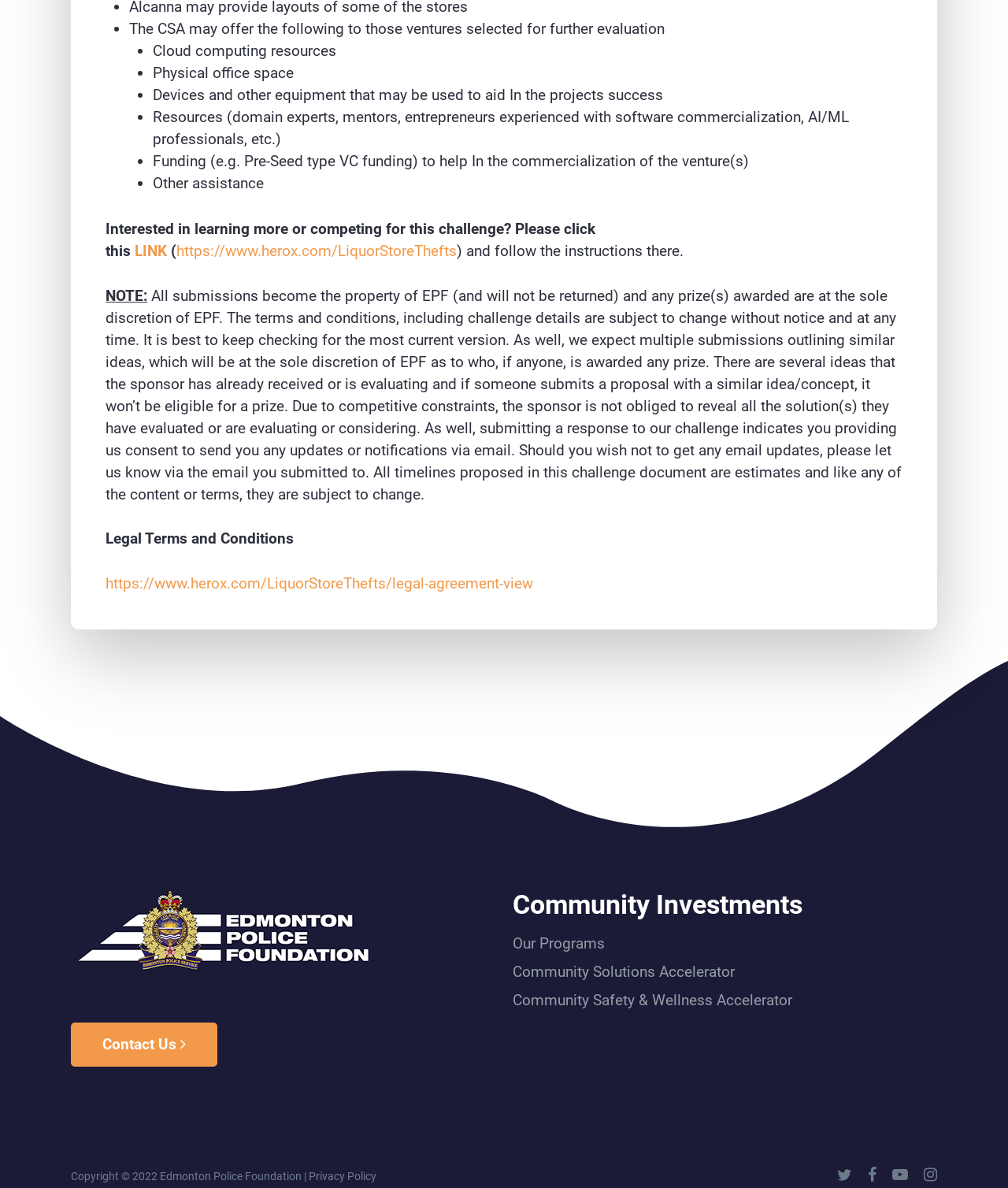Analyze the image and give a detailed response to the question:
What is the purpose of the challenge?

The purpose of the challenge is to aid in the commercialization of ventures, as stated in the webpage. The CSA offers various resources and funding to support this goal.